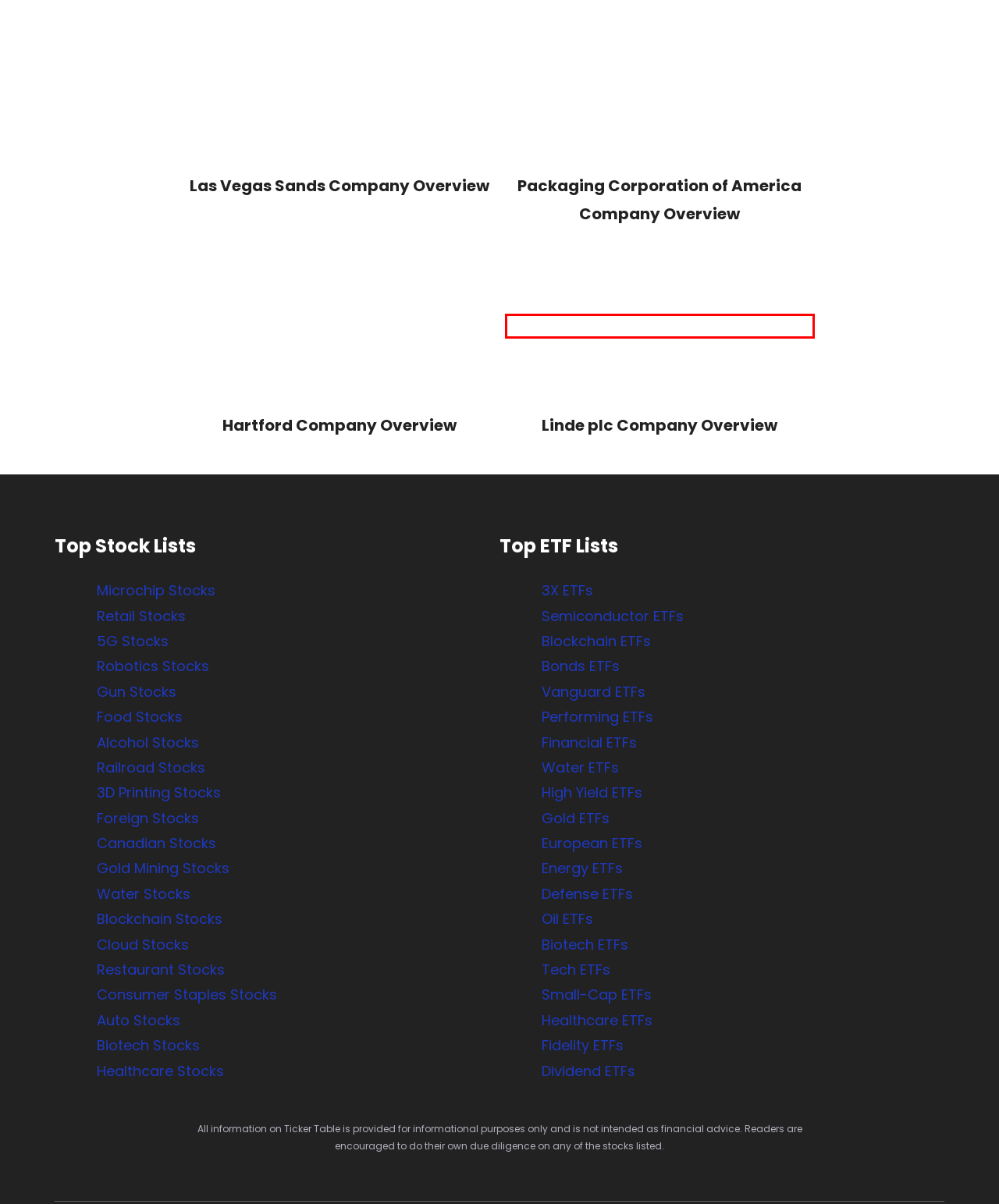Given a screenshot of a webpage featuring a red bounding box, identify the best matching webpage description for the new page after the element within the red box is clicked. Here are the options:
A. Microchip Stocks - List of 40+ Microchip Companies
B. High Yield ETFs - 30 ETFs Companies To Look Out For
C. European ETFs - Over 40 ETFs Worth Checking Out
D. 3D Printing Stocks - 20+ Public 3D Printing Companies
E. What Does Linde plc Do?
F. Biotech ETFs - 20+ Biotech ETFs To Look Out For
G. Blockchain ETFs - 10+ ETFs Worth Knowing About
H. Canadian Stocks - 60+ Canadian Companies To Check Here

E